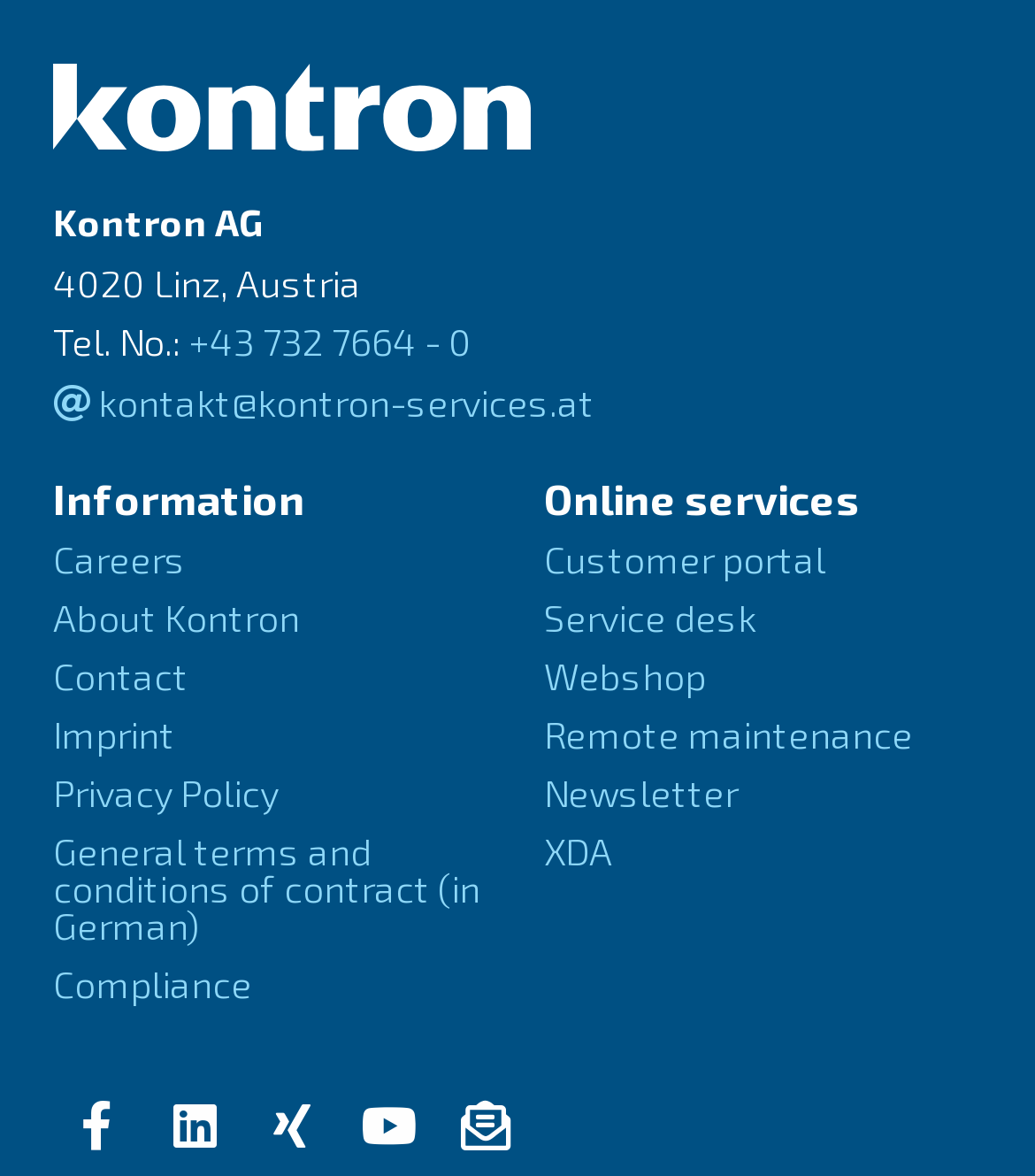Please find the bounding box coordinates of the element's region to be clicked to carry out this instruction: "View January 2022".

None